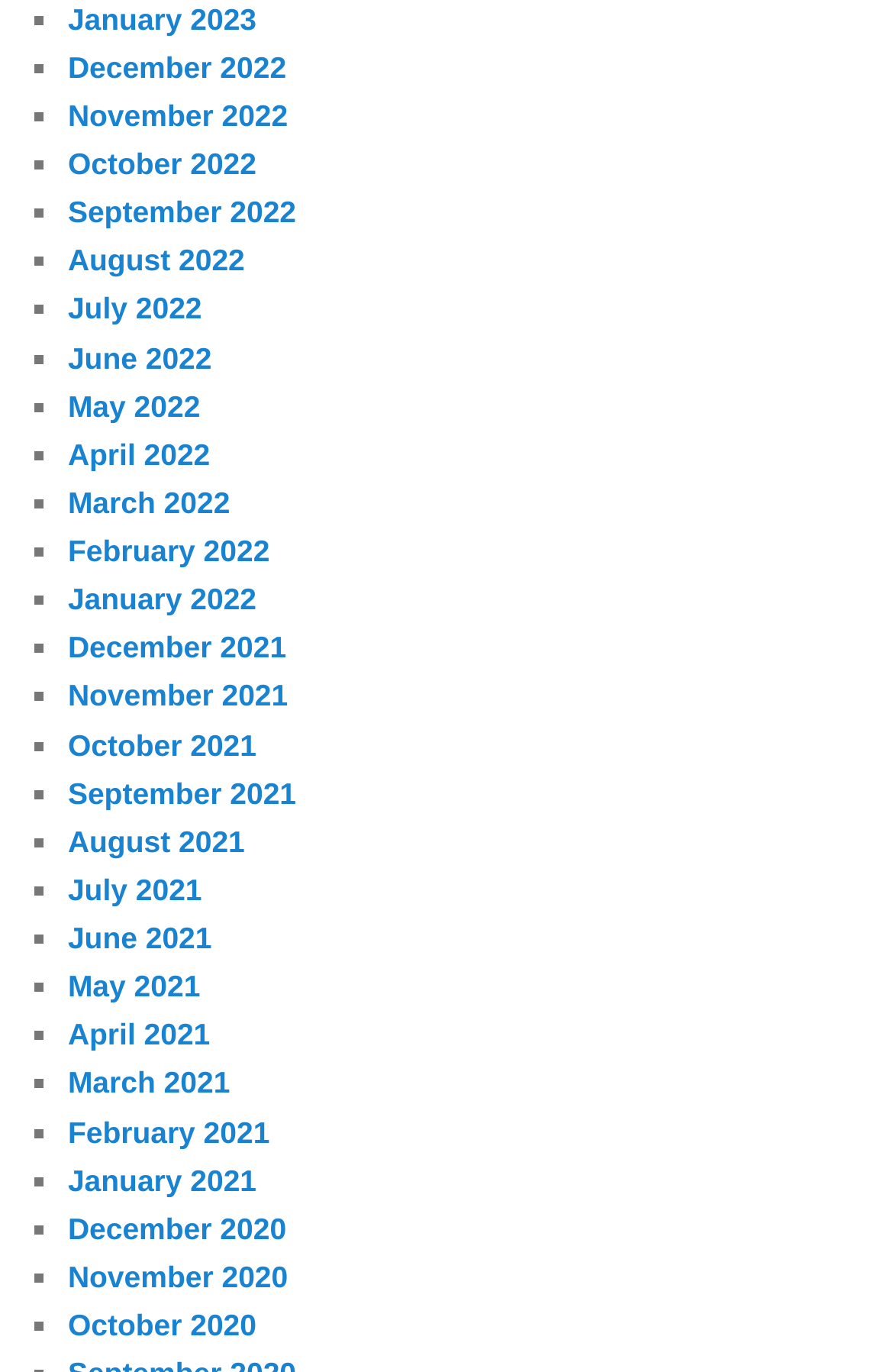Locate the bounding box coordinates of the clickable part needed for the task: "View December 2022".

[0.076, 0.036, 0.321, 0.061]